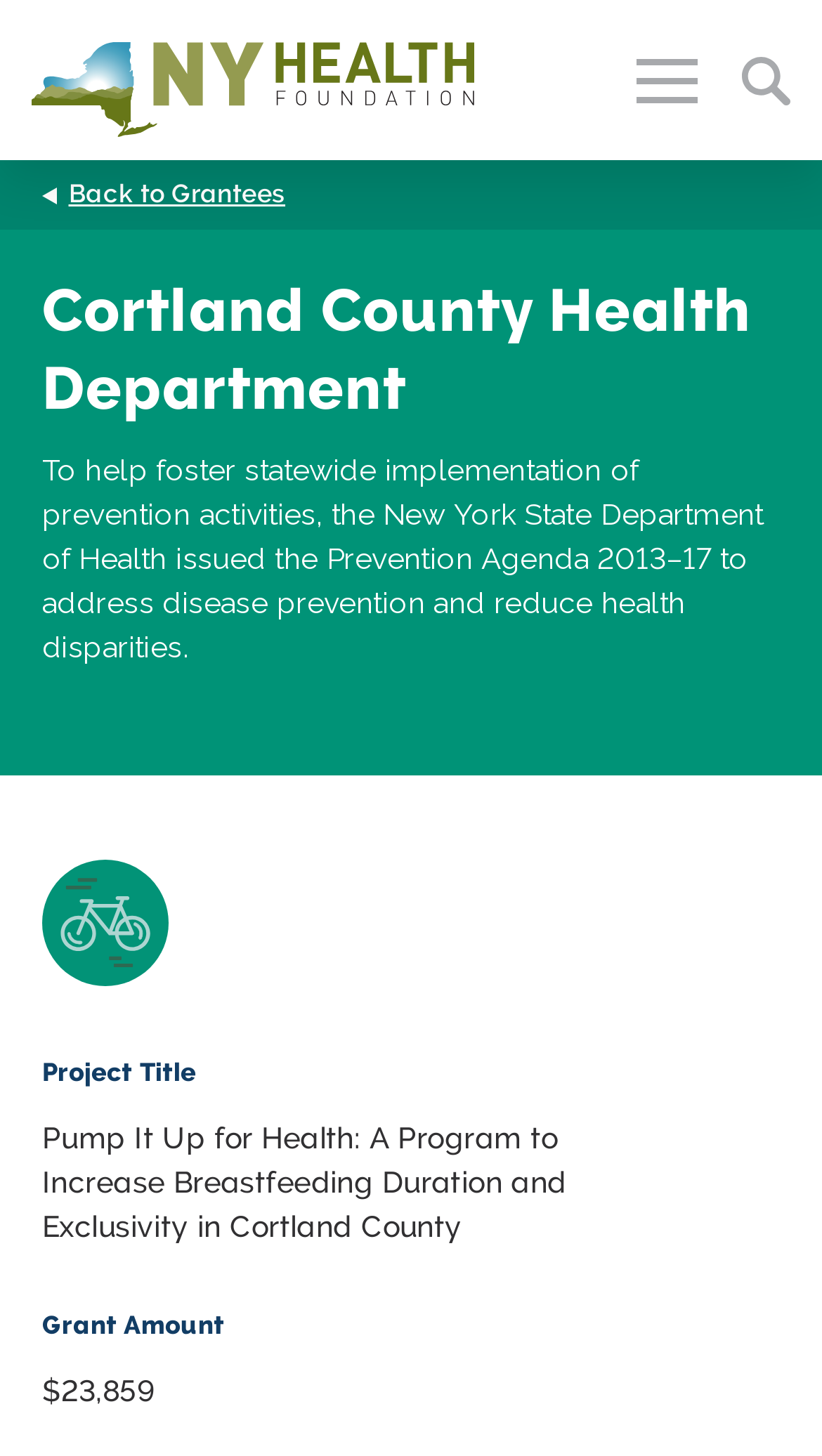What is the organization's name?
Please give a detailed and elaborate answer to the question based on the image.

I found the answer by looking at the link element with the text 'New York Health Foundation' which is a child element of the Root Element.